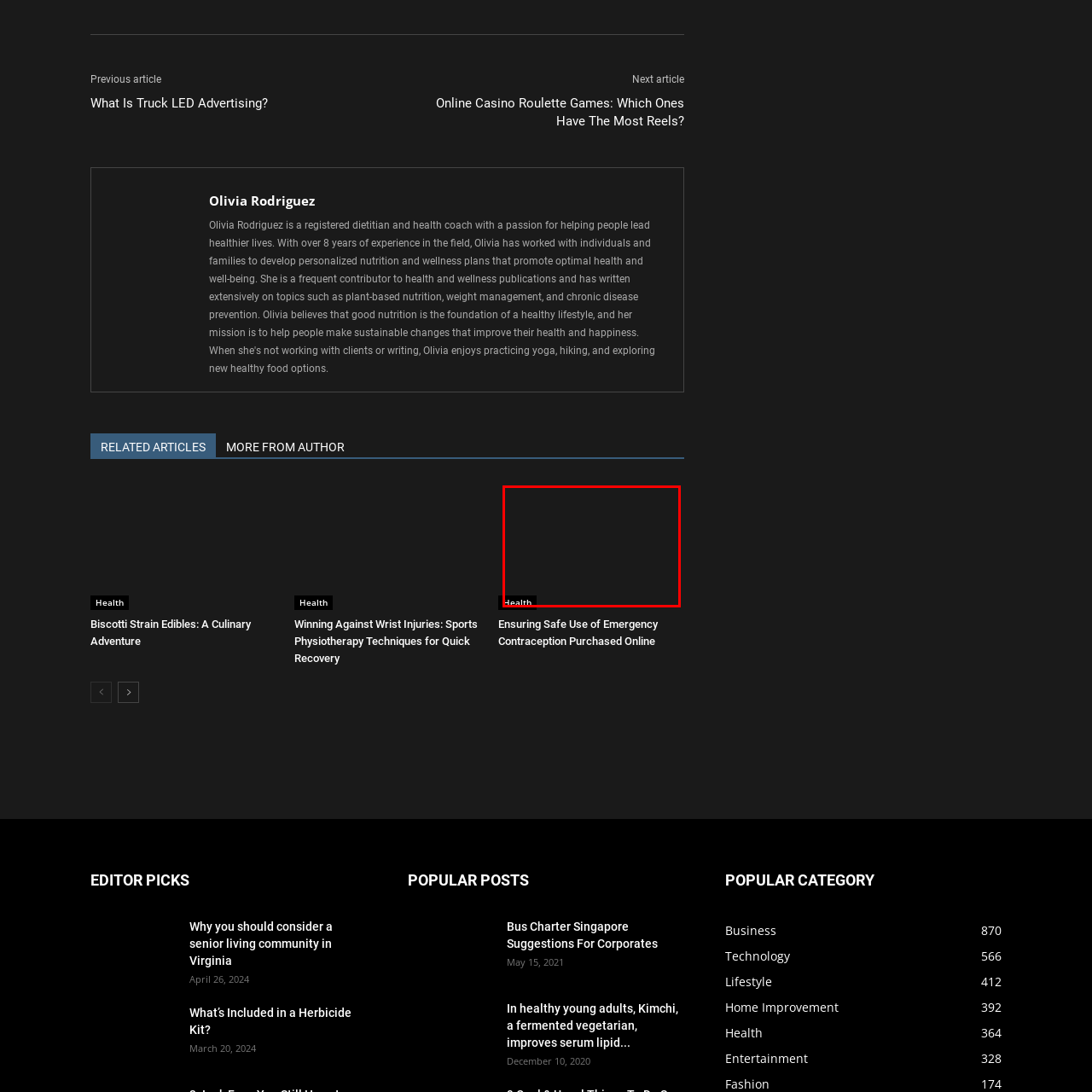Pay attention to the section outlined in red, What is the aesthetic style of the design? 
Reply with a single word or phrase.

Clean, modern